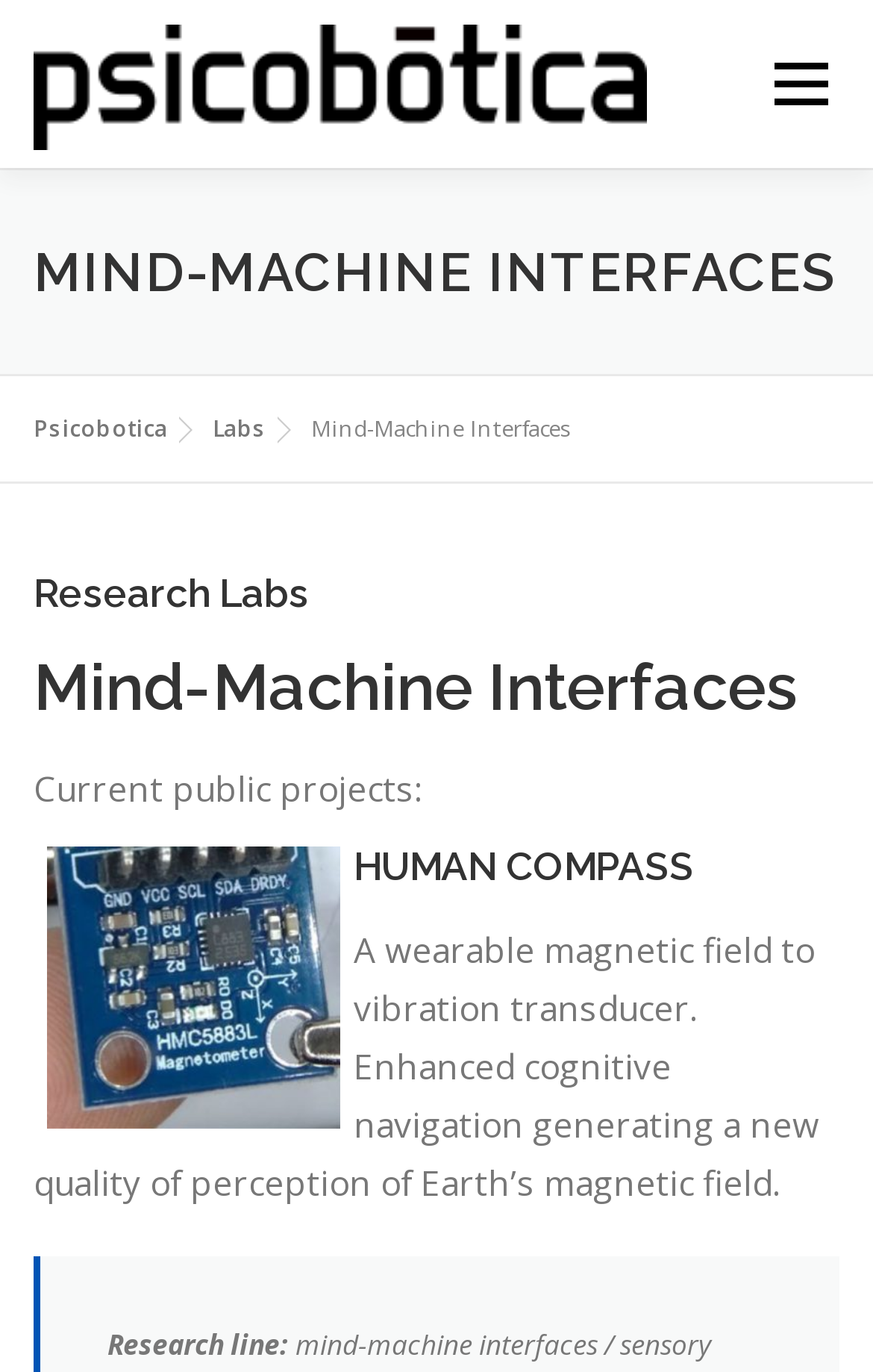Extract the bounding box of the UI element described as: "[Español]".

[0.449, 0.245, 0.654, 0.367]